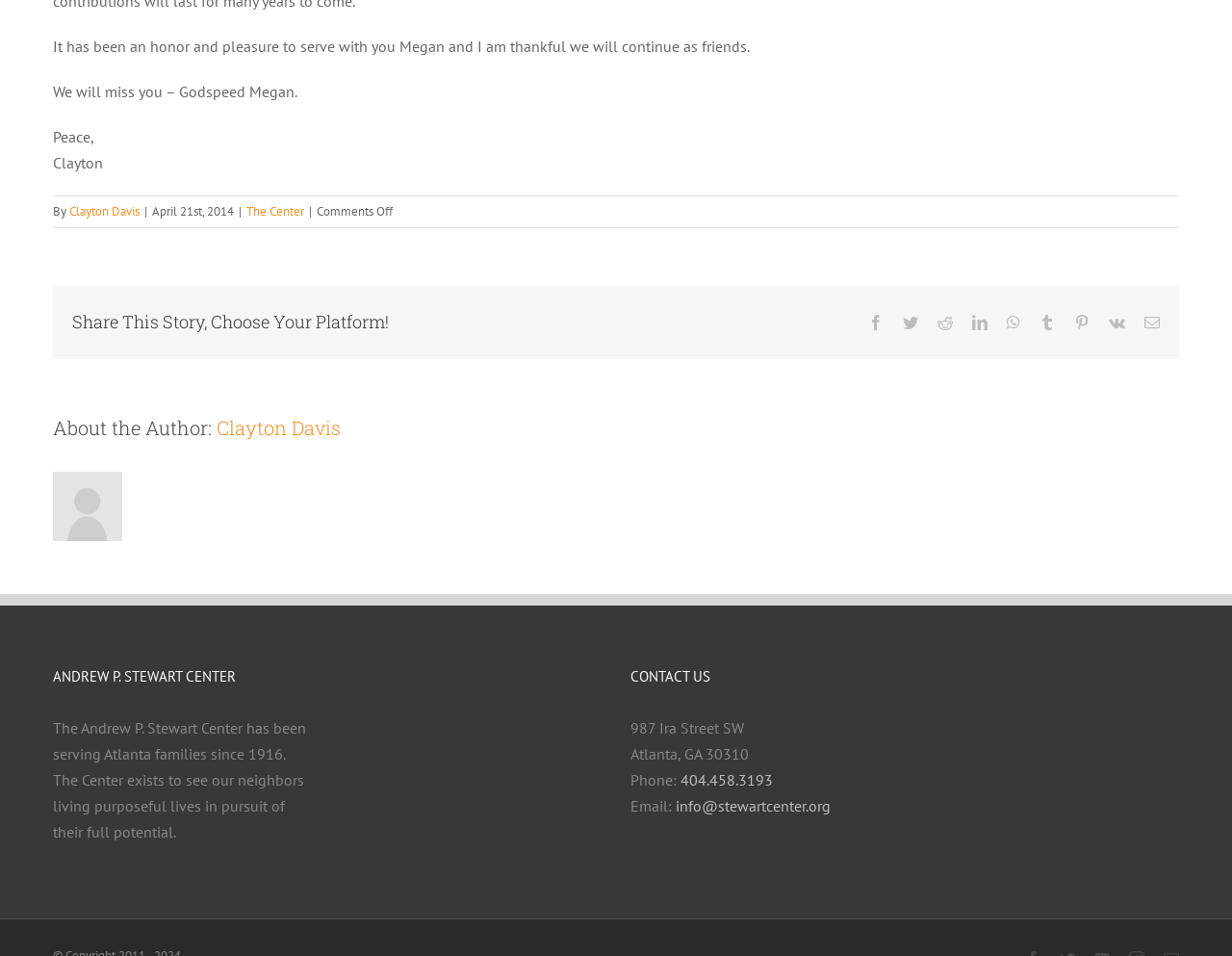Please find the bounding box coordinates of the element that needs to be clicked to perform the following instruction: "Share this story on Facebook". The bounding box coordinates should be four float numbers between 0 and 1, represented as [left, top, right, bottom].

[0.705, 0.329, 0.717, 0.346]